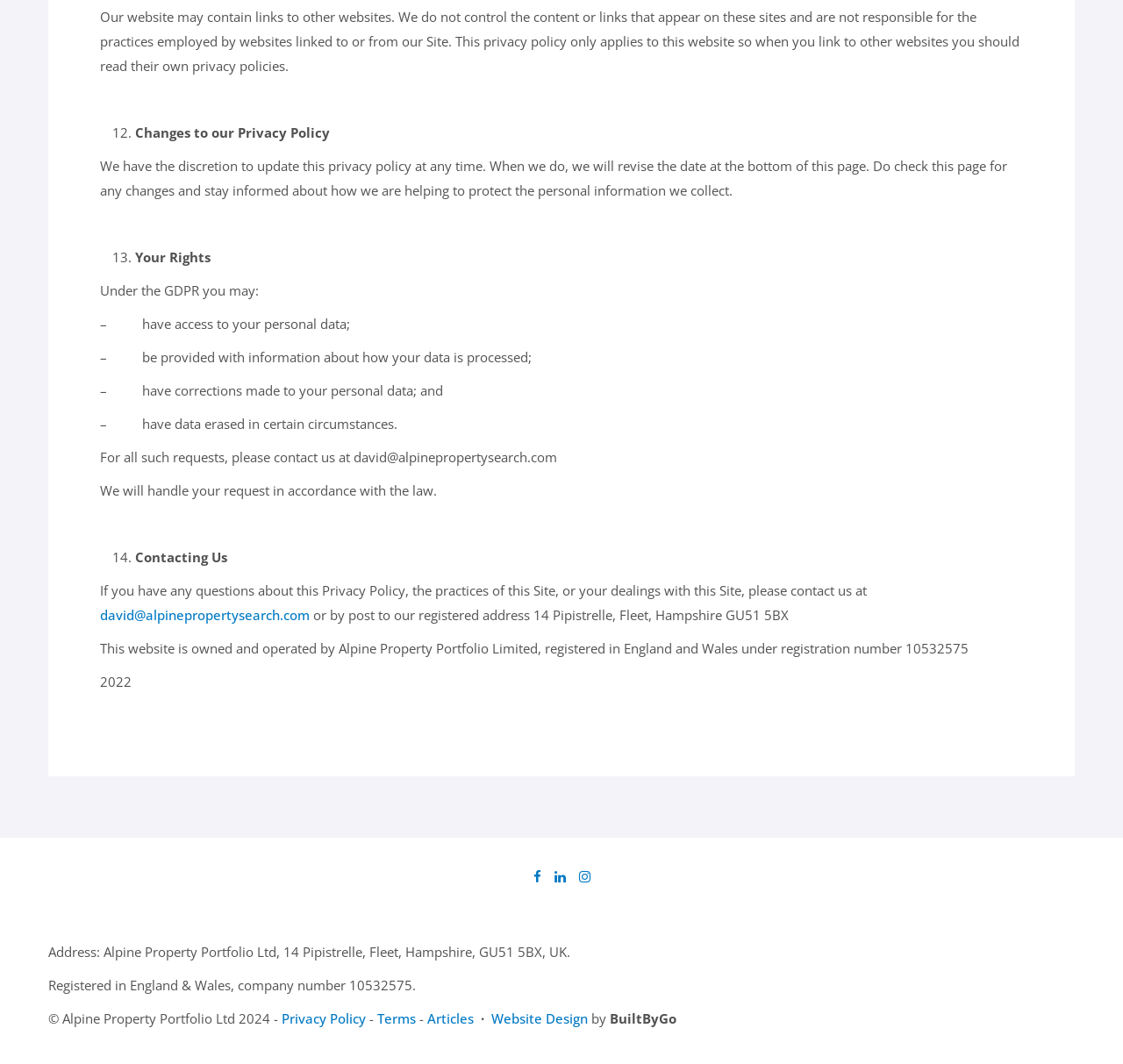Analyze the image and give a detailed response to the question:
How can users request corrections to their personal data?

According to the webpage, users have the right to request corrections to their personal data. The webpage provides contact information, including an email address and a physical address, where users can submit their requests. The website will handle these requests in accordance with the law.